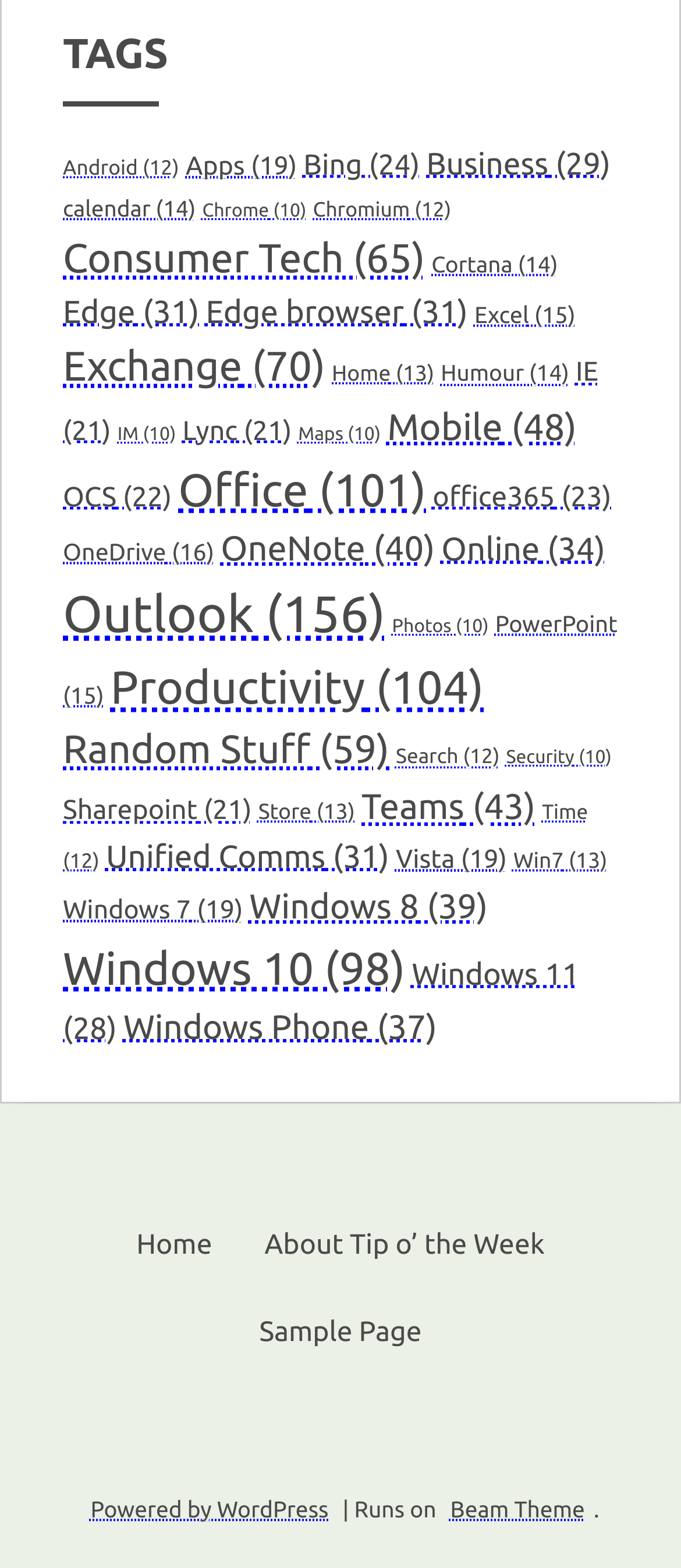Based on the element description "Vista (19)", predict the bounding box coordinates of the UI element.

[0.581, 0.538, 0.744, 0.557]